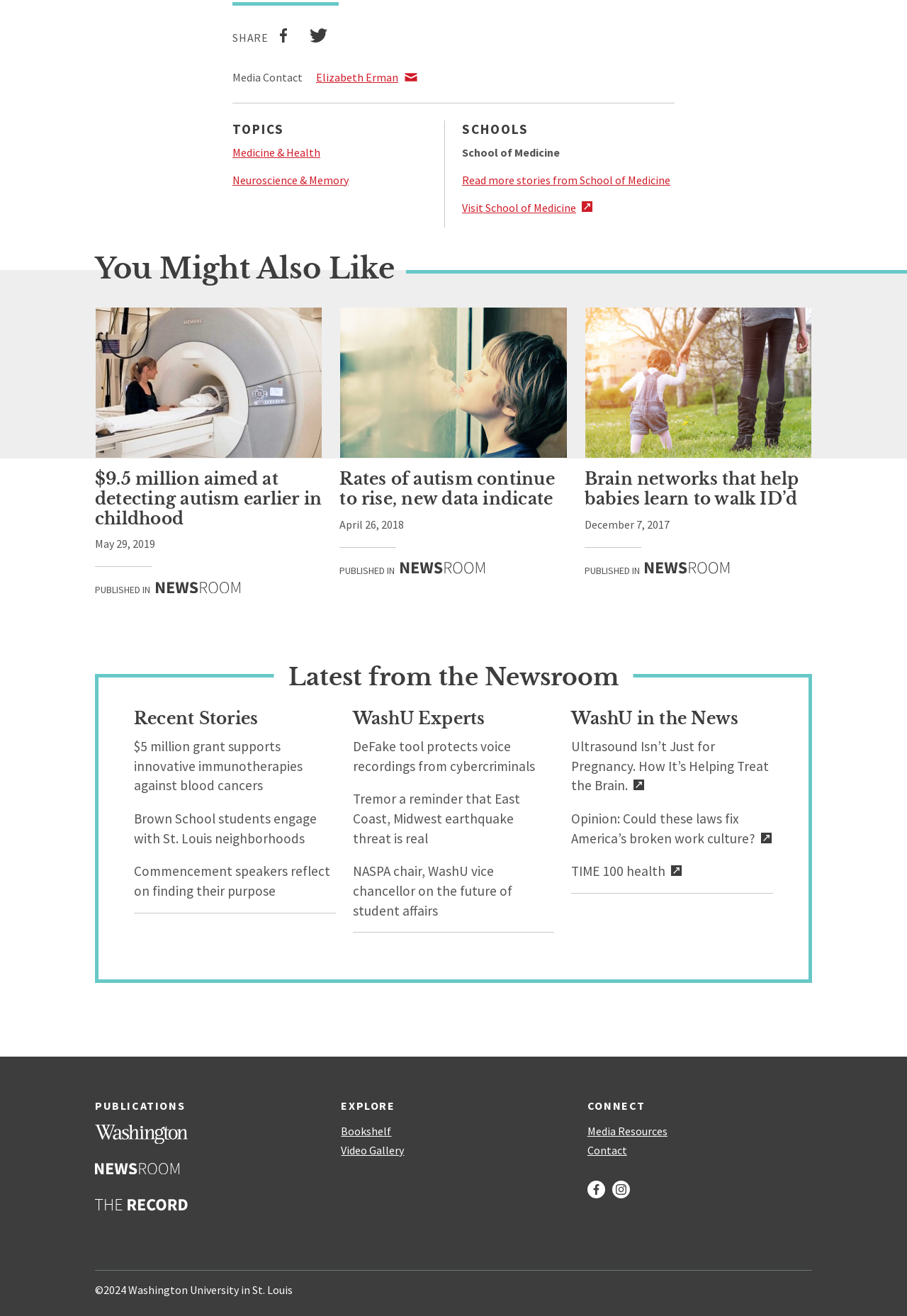Determine the bounding box coordinates of the clickable region to execute the instruction: "View article about detecting autism earlier in childhood". The coordinates should be four float numbers between 0 and 1, denoted as [left, top, right, bottom].

[0.105, 0.233, 0.356, 0.349]